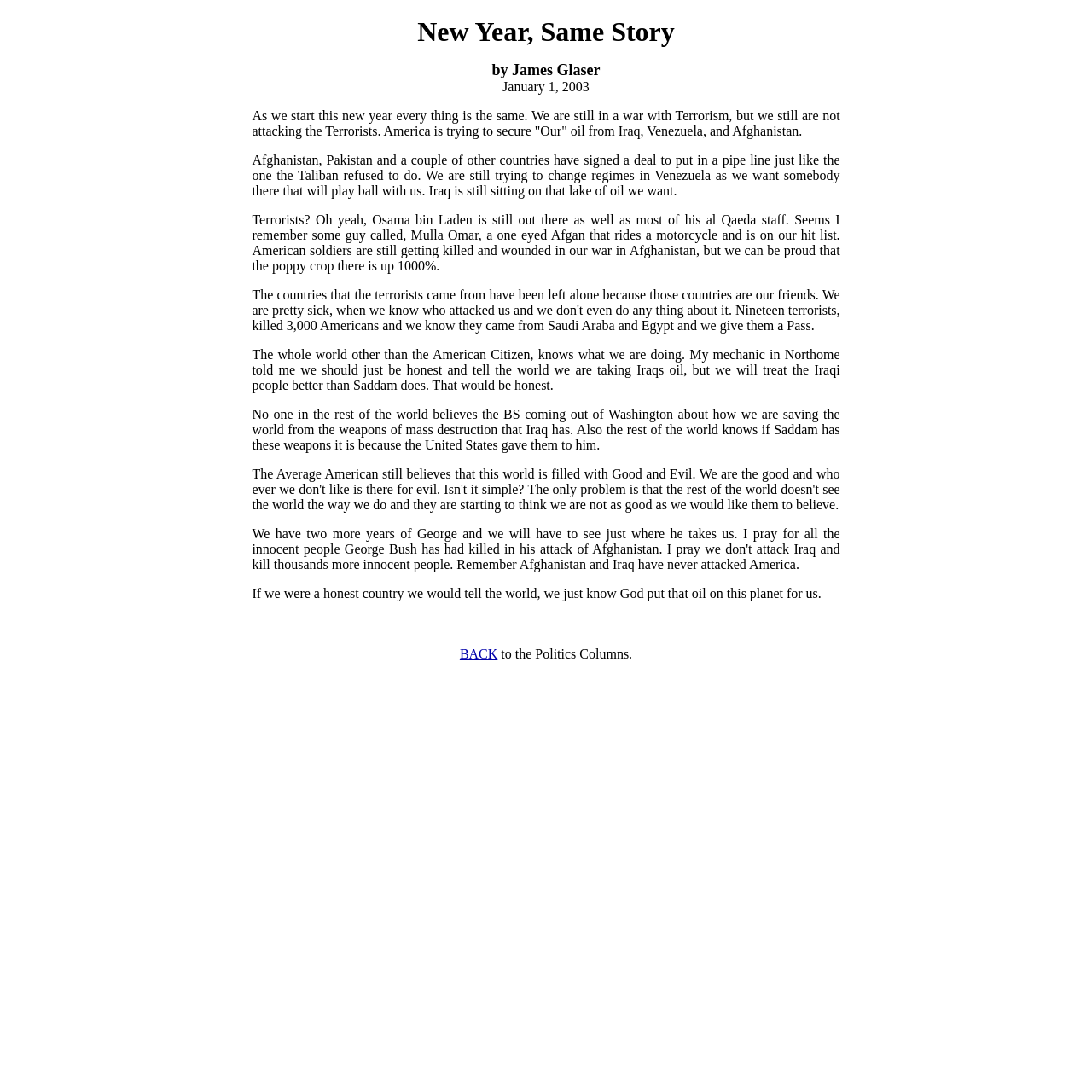Given the element description "BACK" in the screenshot, predict the bounding box coordinates of that UI element.

[0.421, 0.592, 0.456, 0.605]